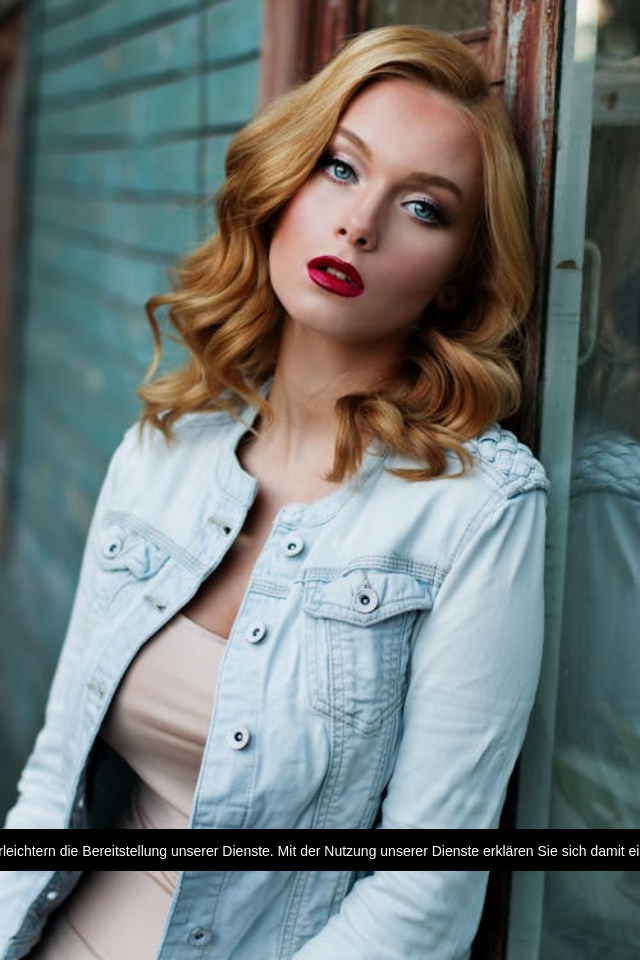Explain the image with as much detail as possible.

The image features a striking young woman with flowing, wavy blonde hair styled elegantly. She has piercing blue eyes that are accentuated by subtle make-up, complemented by bold red lipstick that adds a vibrant touch to her overall appearance. She is dressed in a light denim jacket, which adds a casual yet chic vibe to her look, layered over a soft beige top. The backdrop consists of charming rustic elements that contrast beautifully with her modern style, further highlighting her elegance. This visual presentation evokes a sense of confidence and allure, ideal for the context of discussing dating and relationships, particularly in the realm of mail-order bride services. The image encapsulates beauty and sophistication, making it resonate strongly with themes of romance and attraction.